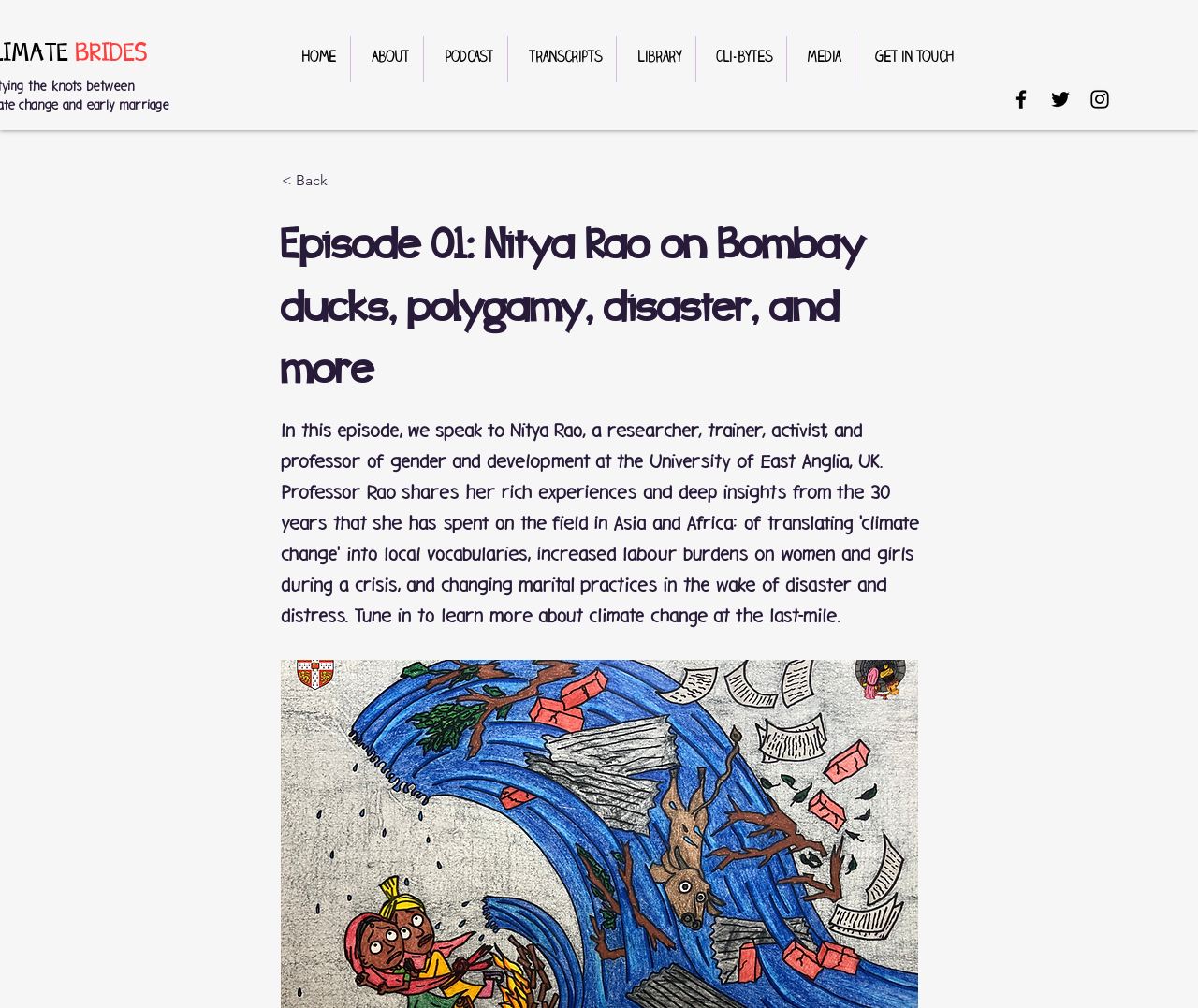Identify the bounding box coordinates of the clickable region required to complete the instruction: "go to home page". The coordinates should be given as four float numbers within the range of 0 and 1, i.e., [left, top, right, bottom].

[0.234, 0.035, 0.292, 0.082]